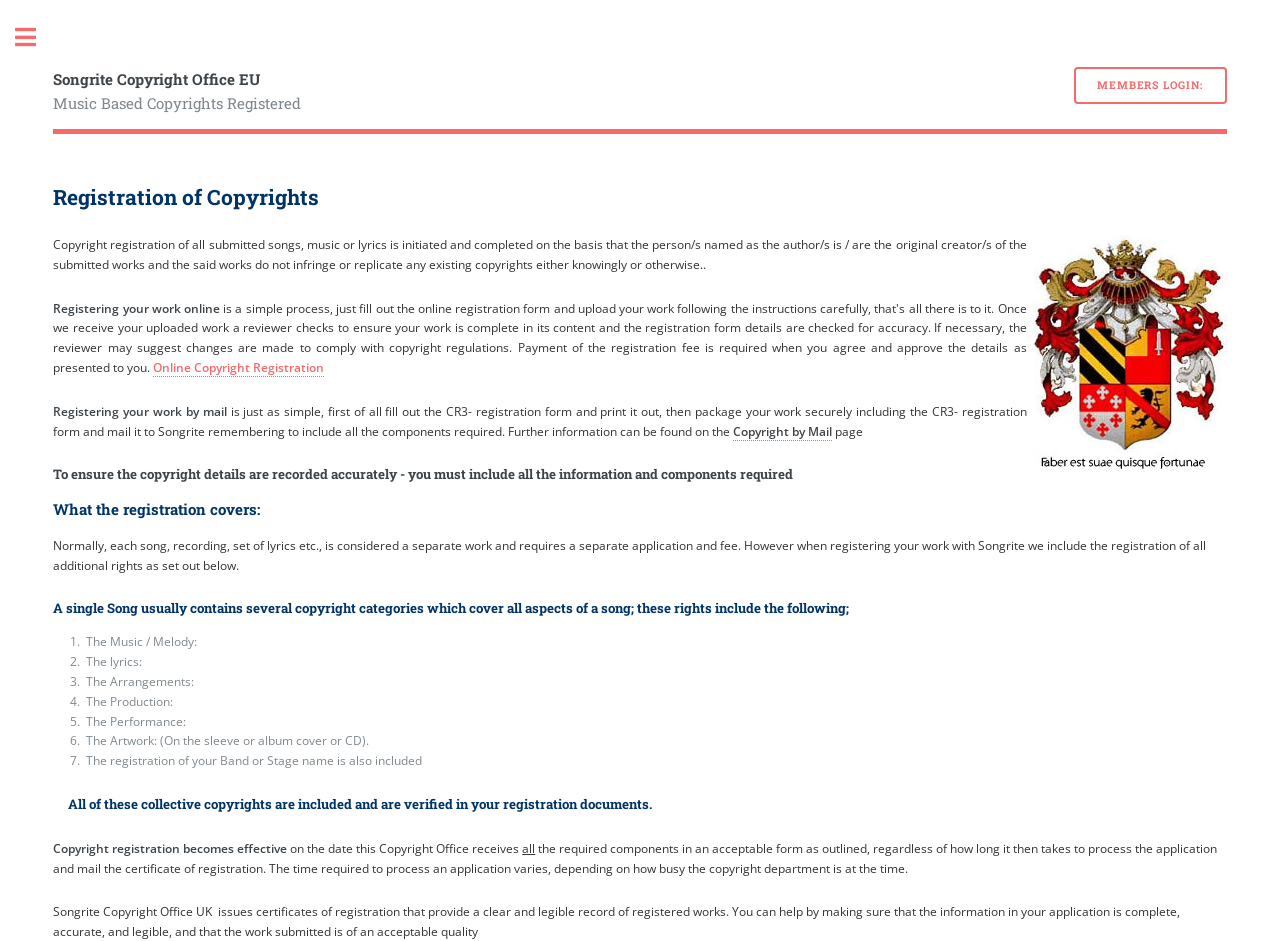Please provide a one-word or phrase answer to the question: 
What is required for copyright registration?

All information and components